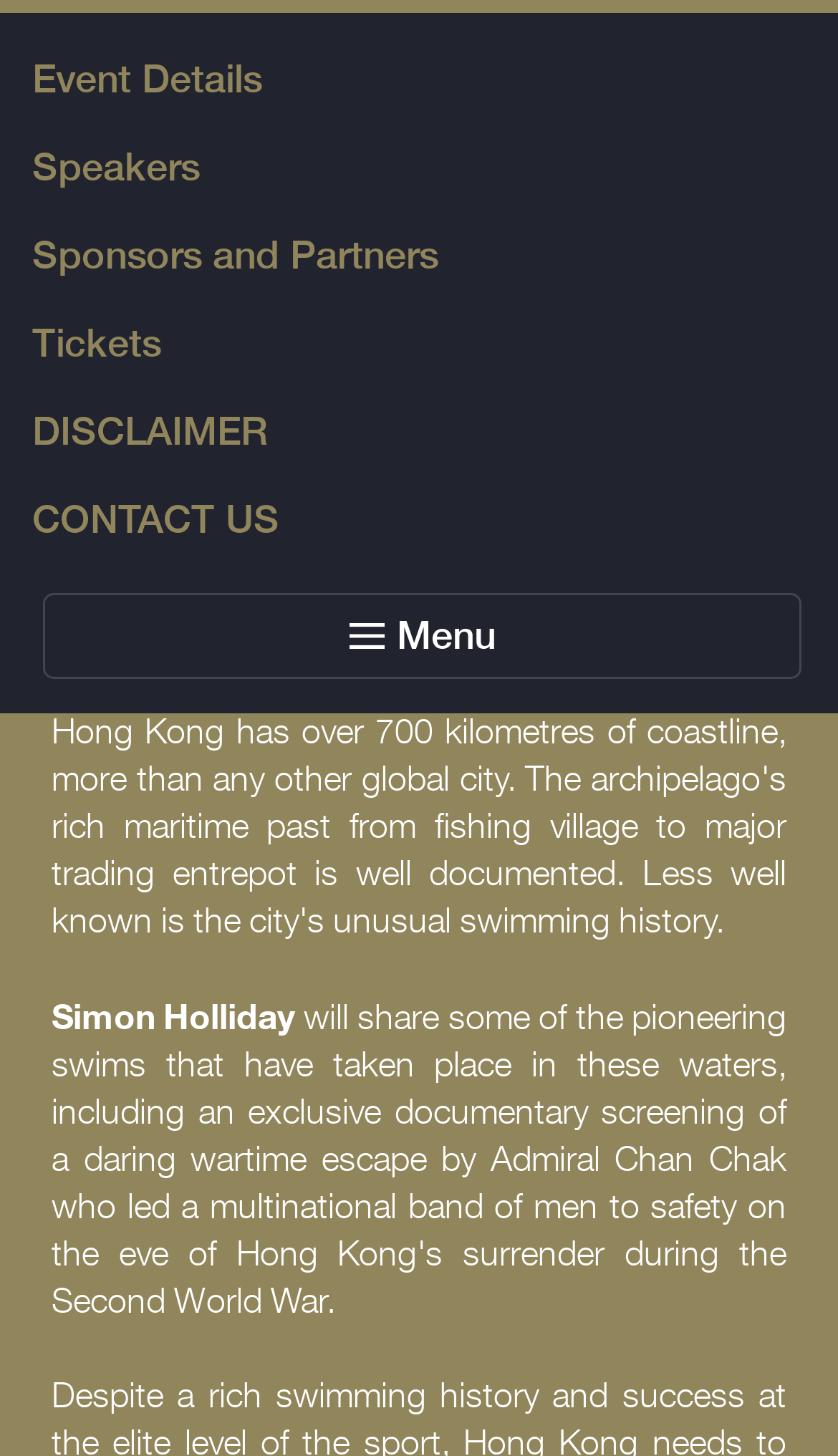Using the webpage screenshot, locate the HTML element that fits the following description and provide its bounding box: "Sponsors and Partners".

[0.038, 0.159, 0.523, 0.19]